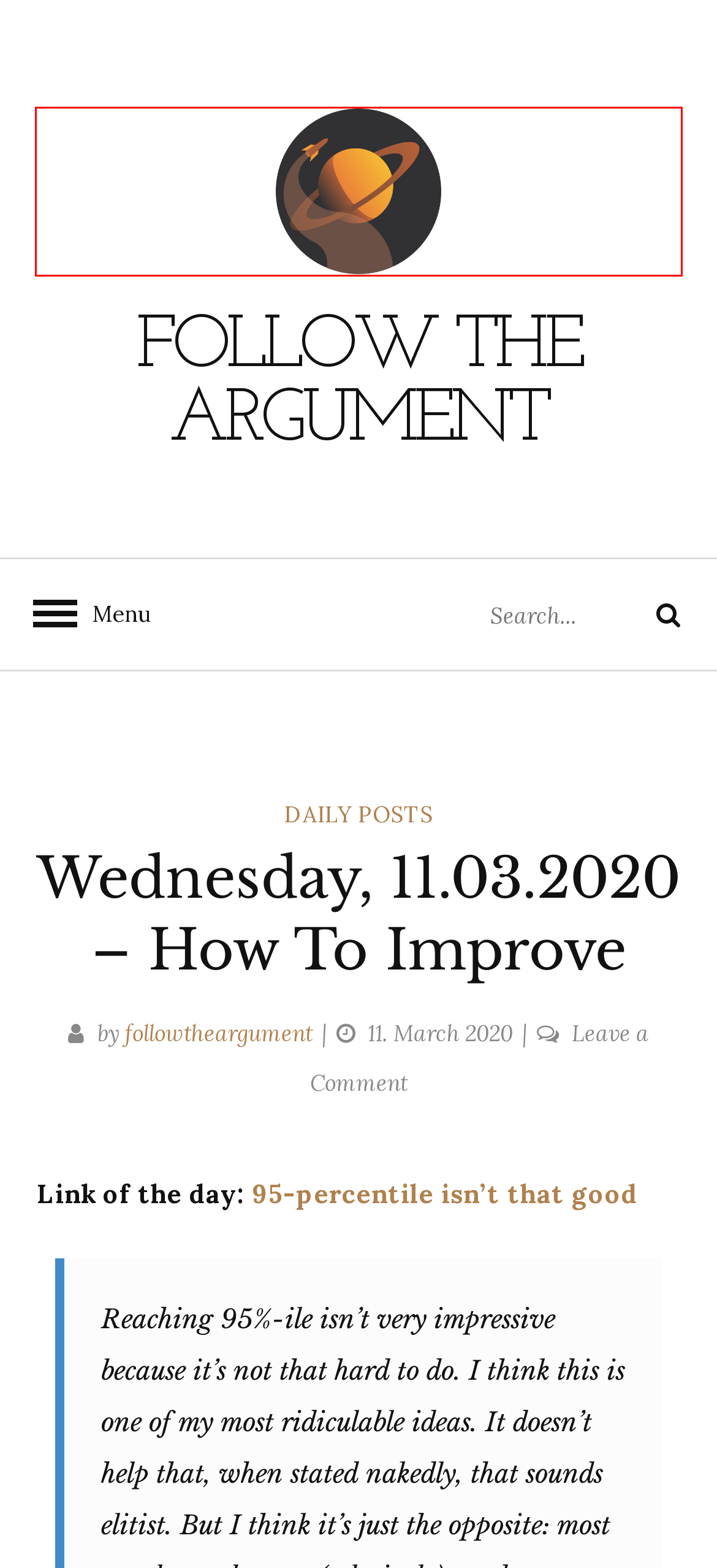Review the screenshot of a webpage that includes a red bounding box. Choose the webpage description that best matches the new webpage displayed after clicking the element within the bounding box. Here are the candidates:
A. Rationality Archives - Follow the Argument
B. Follow the Argument -
C. Legal notice and Privacy Policy - Follow the Argument
D. How to Create a Twitter Bot That Posts a Random Daily Article - Follow the Argument
E. Daily Posts Archives - Follow the Argument
F. Ideas to Make Things Better - Follow the Argument
G. Saturday, 14.03.2020 - The Gender Pay Gap In An Anonymous Online Market - Follow the Argument
H. dailypost Archives - Follow the Argument

B